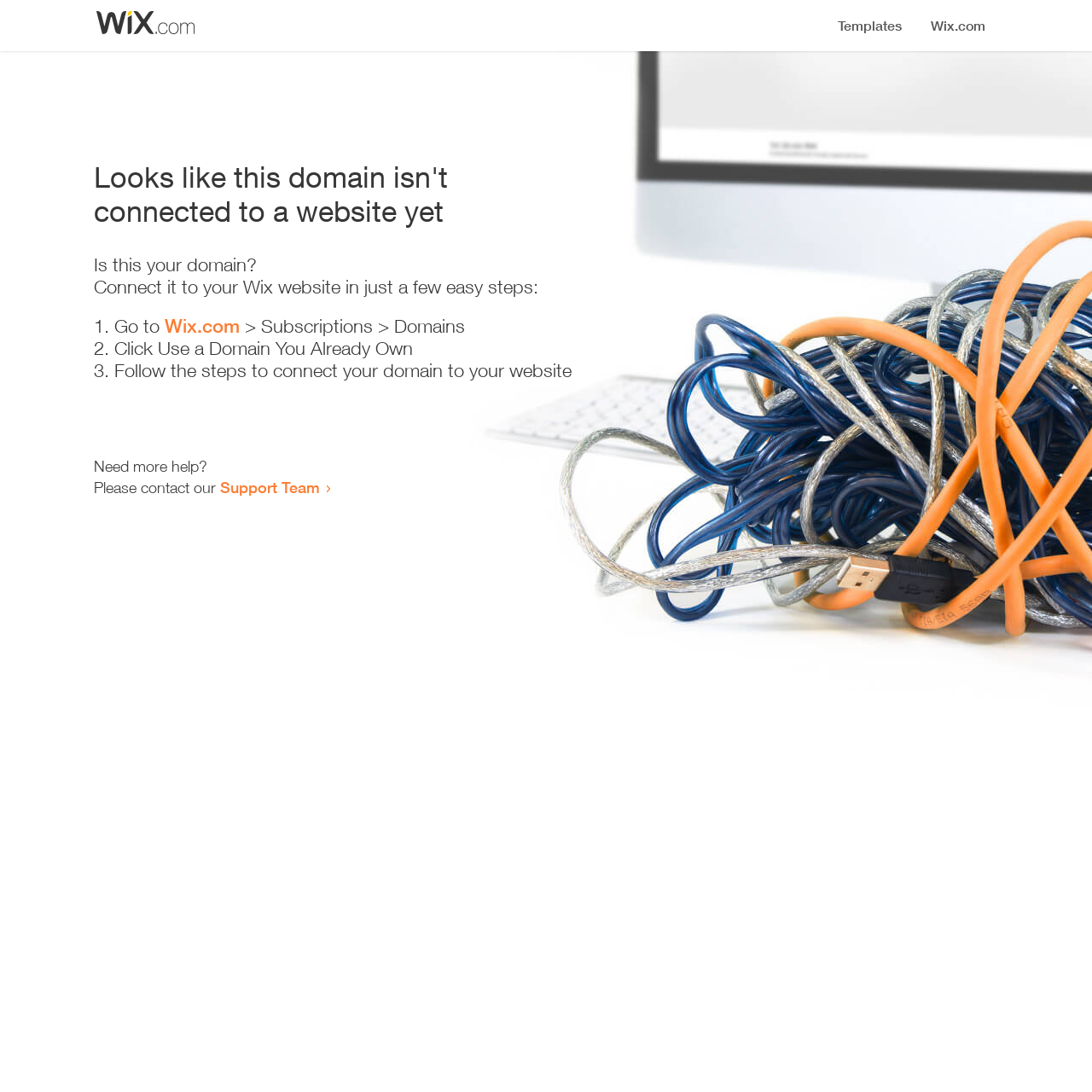Locate the bounding box of the user interface element based on this description: "aria-label="Facebook Classic"".

None